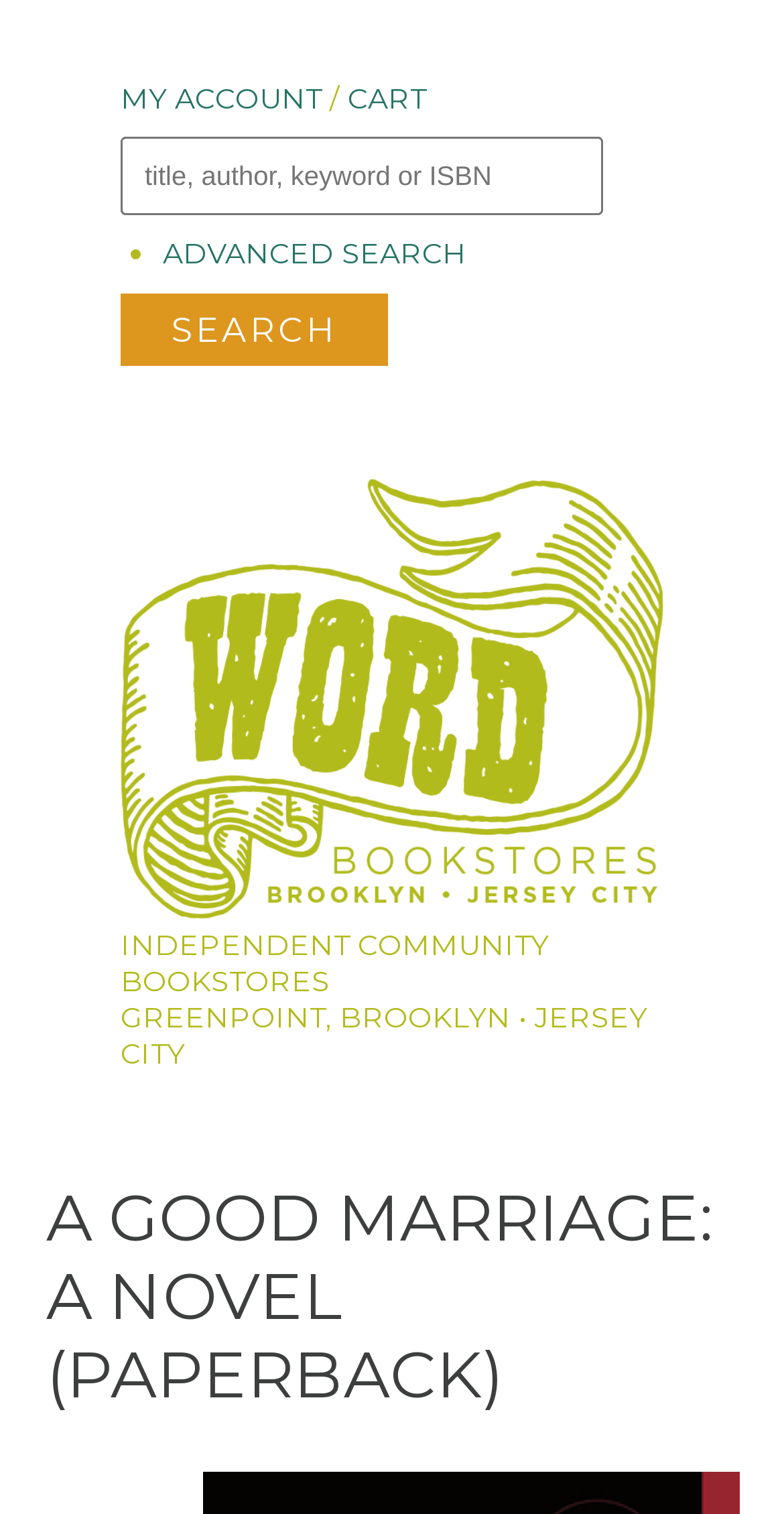Given the element description, predict the bounding box coordinates in the format (top-left x, top-left y, bottom-right x, bottom-right y), using floating point numbers between 0 and 1: Skip to main content

[0.021, 0.011, 0.372, 0.012]